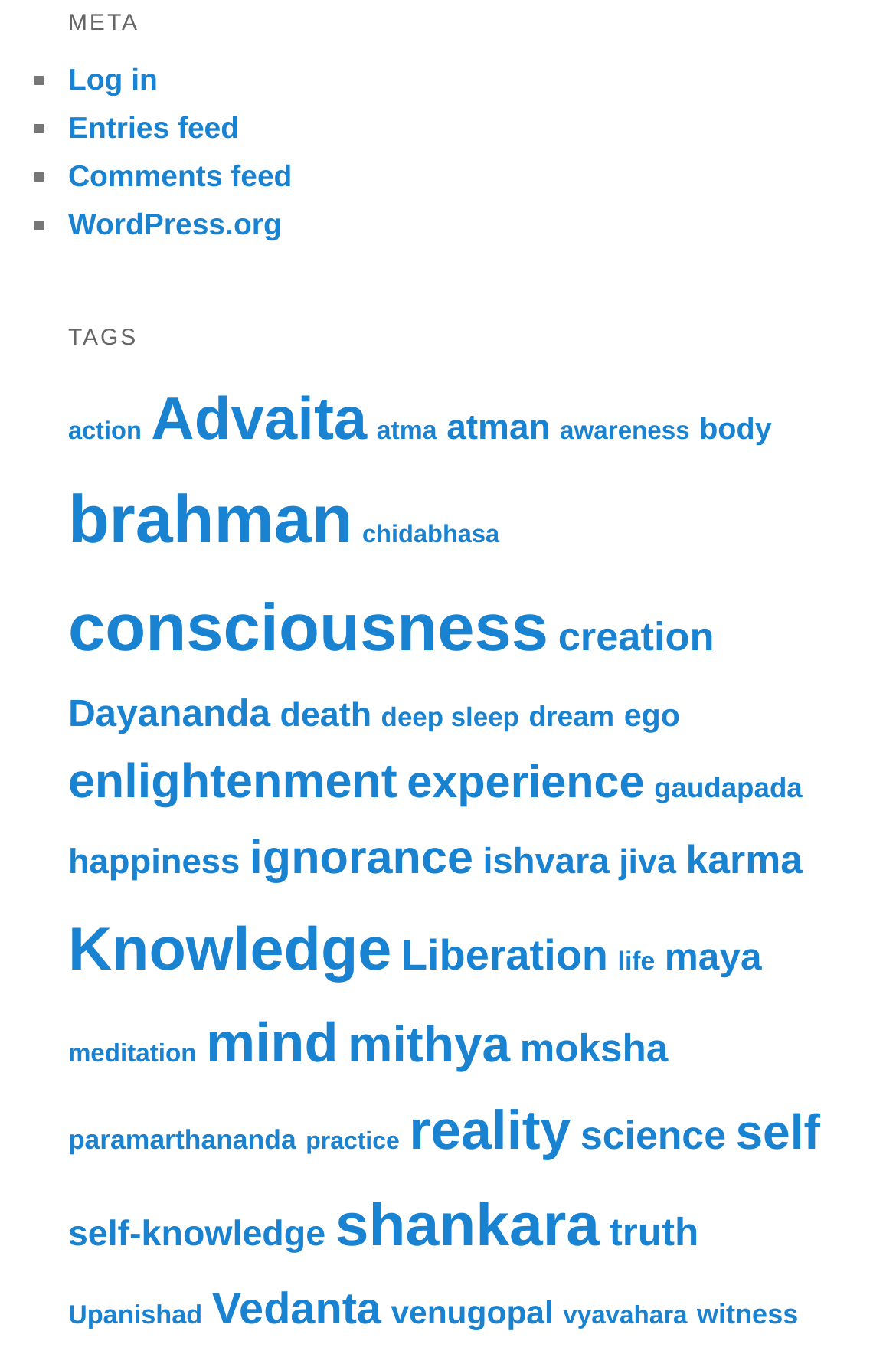Predict the bounding box of the UI element that fits this description: "Entries feed".

[0.076, 0.081, 0.267, 0.107]